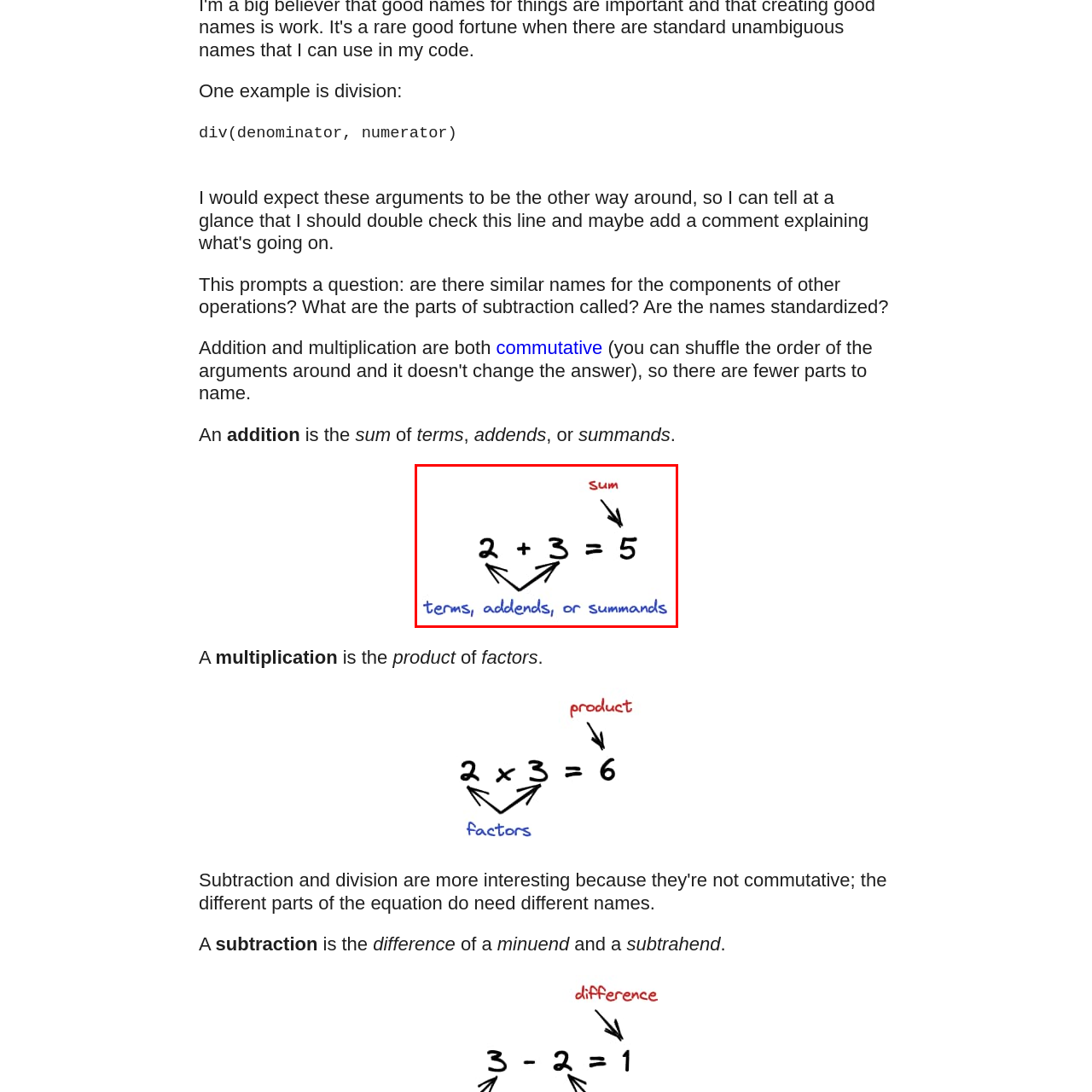Focus on the section within the red boundary and provide a detailed description.

This image illustrates the concept of addition in mathematics. It features the equation "2 + 3 = 5" prominently in the center, with arrows pointing to the components of the equation. The two numbers, "2" and "3", are identified as the elements that contribute to the result, which is the "sum" of the equation, indicated above in red. Below the equation, the terms "terms, addends, or summands" are written in blue, signifying the different terminologies used to refer to the numbers being added together. This diagram serves as a visual representation to clarify the components of addition for educational purposes.